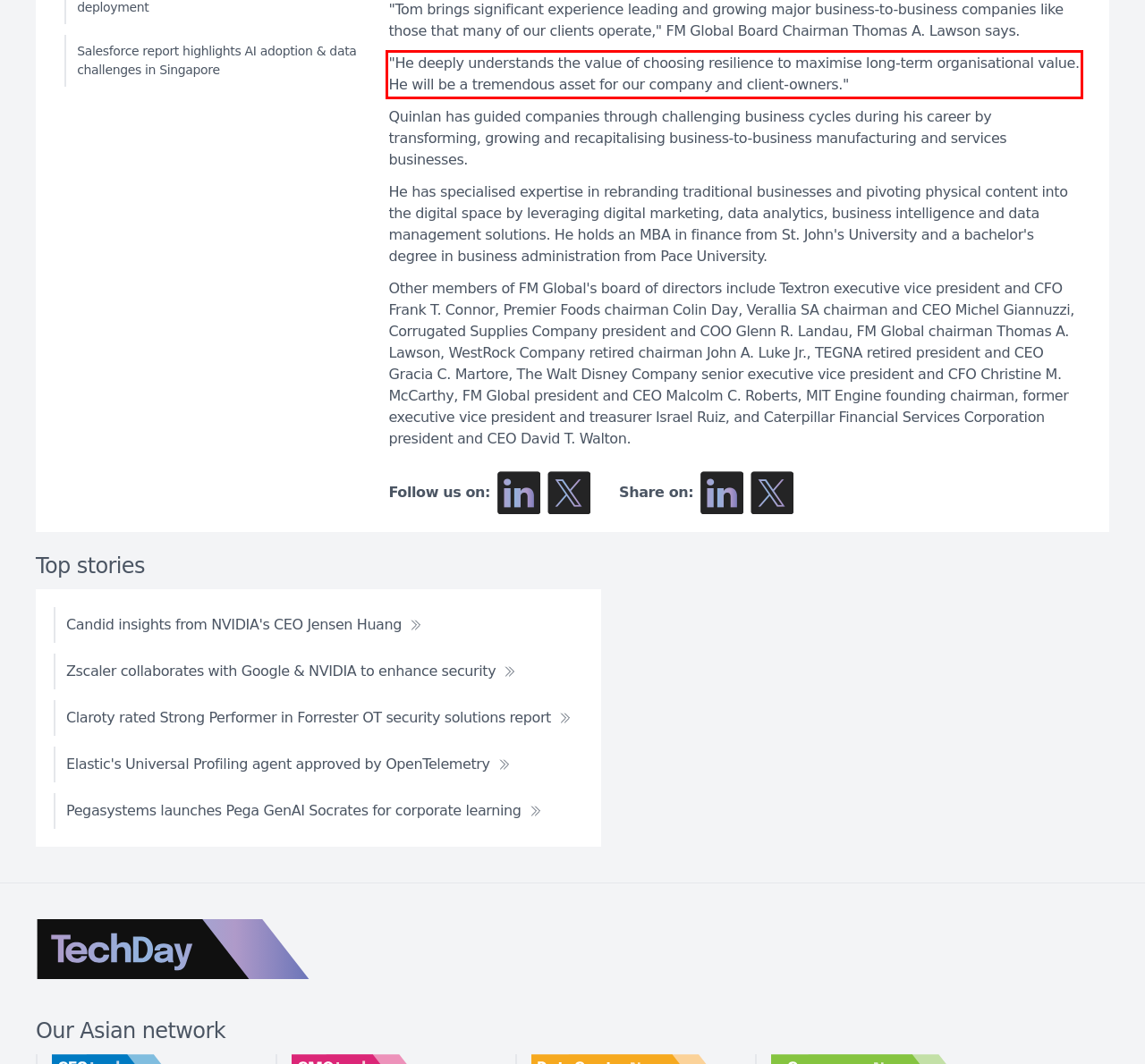You are provided with a webpage screenshot that includes a red rectangle bounding box. Extract the text content from within the bounding box using OCR.

"He deeply understands the value of choosing resilience to maximise long-term organisational value. He will be a tremendous asset for our company and client-owners."